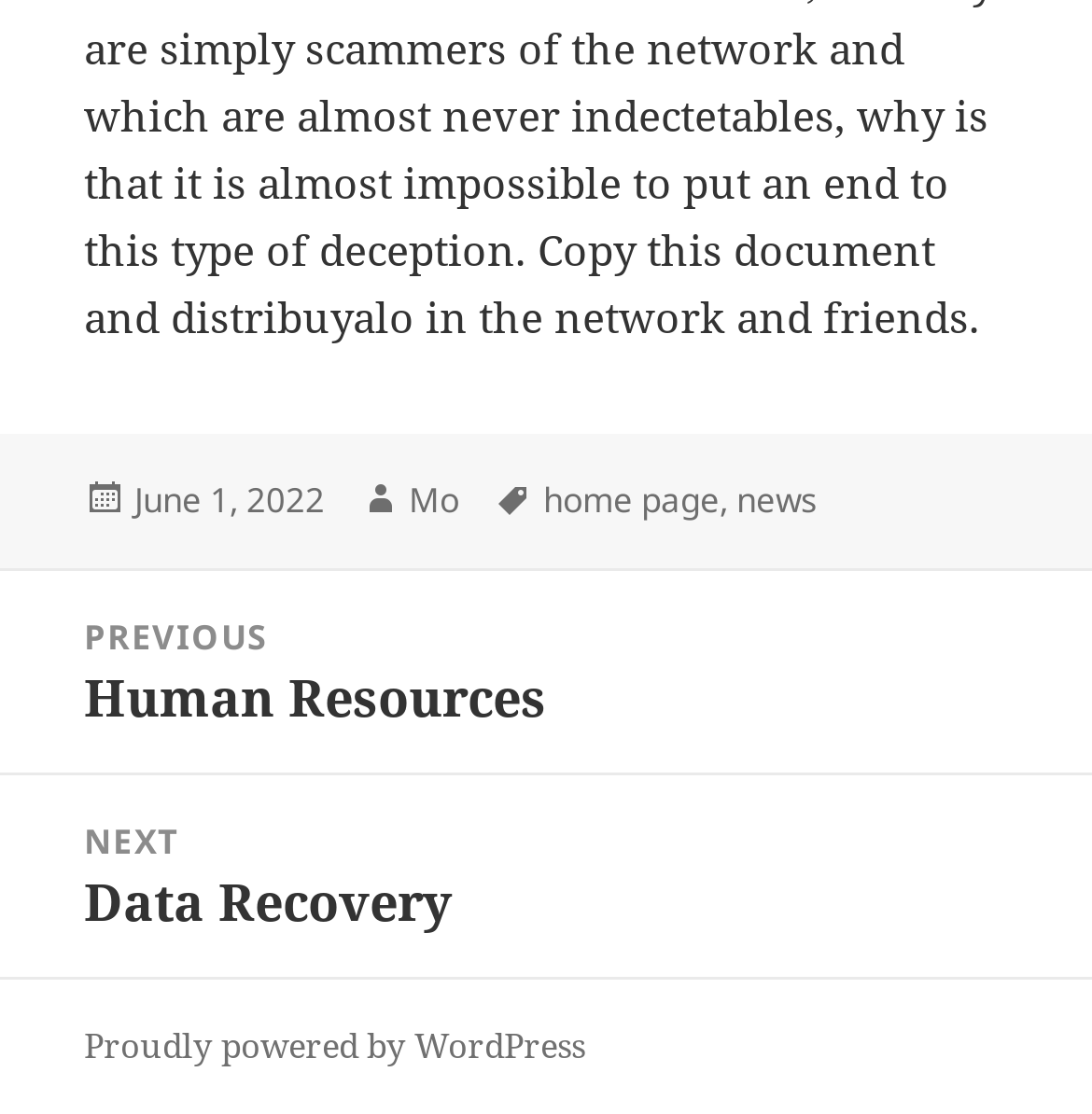Using the webpage screenshot, locate the HTML element that fits the following description and provide its bounding box: "Previous Previous post: Human Resources".

[0.0, 0.512, 1.0, 0.693]